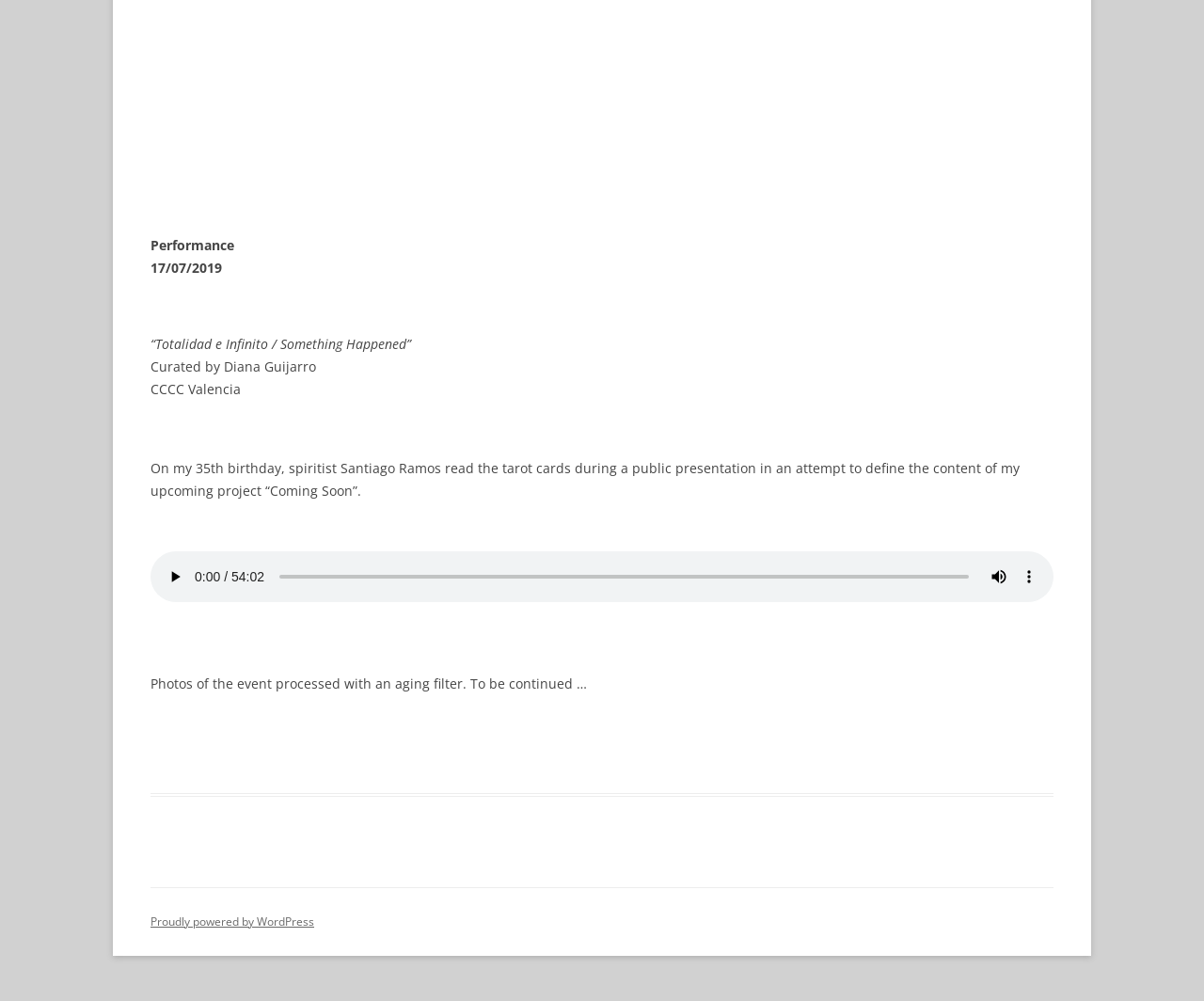Determine the bounding box coordinates for the UI element matching this description: "LA FRAILE COHERANCE DES PAUSSIBLES".

[0.125, 0.222, 0.281, 0.283]